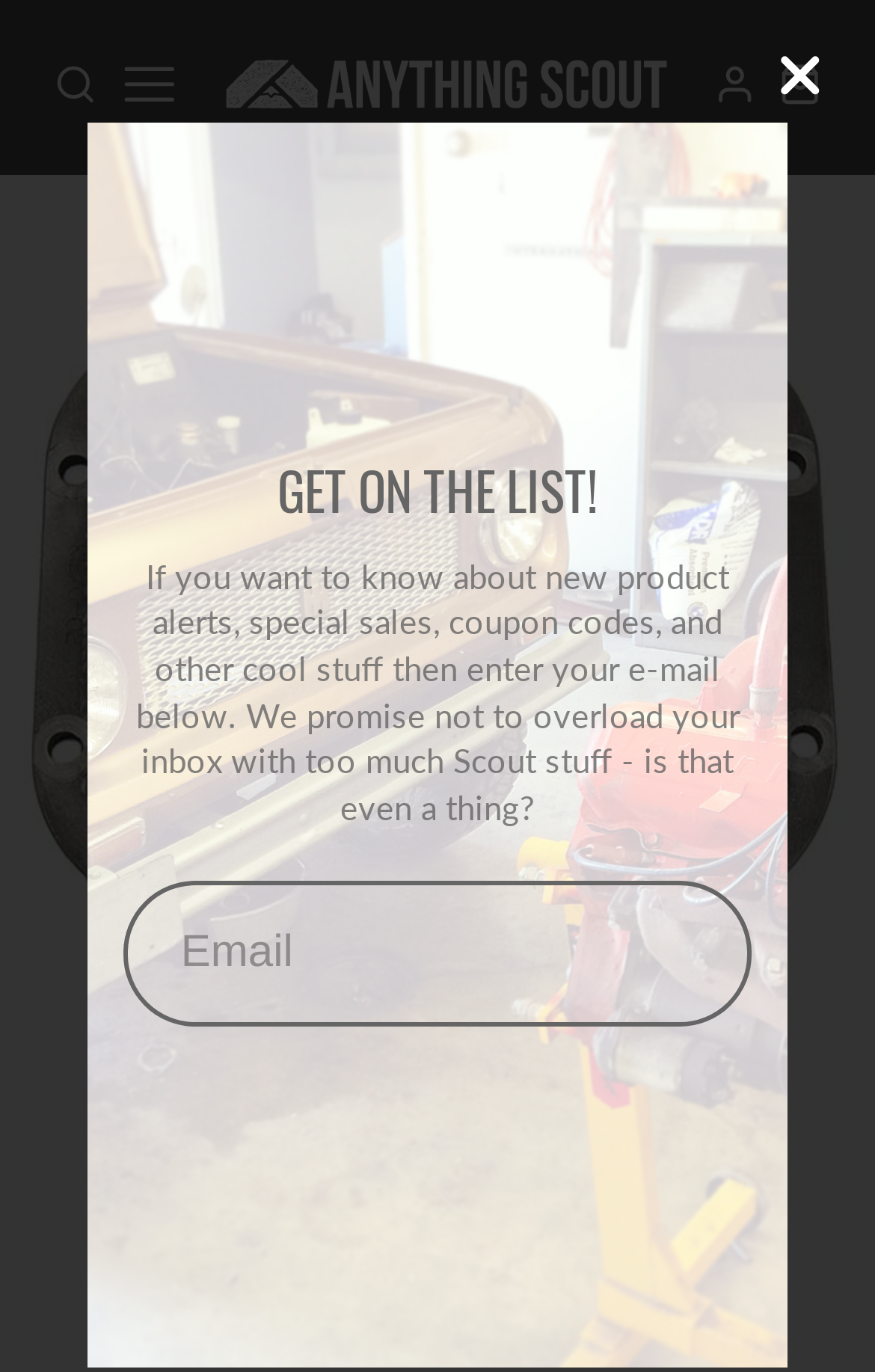Give a succinct answer to this question in a single word or phrase: 
What is the purpose of the textbox on this webpage?

Enter email